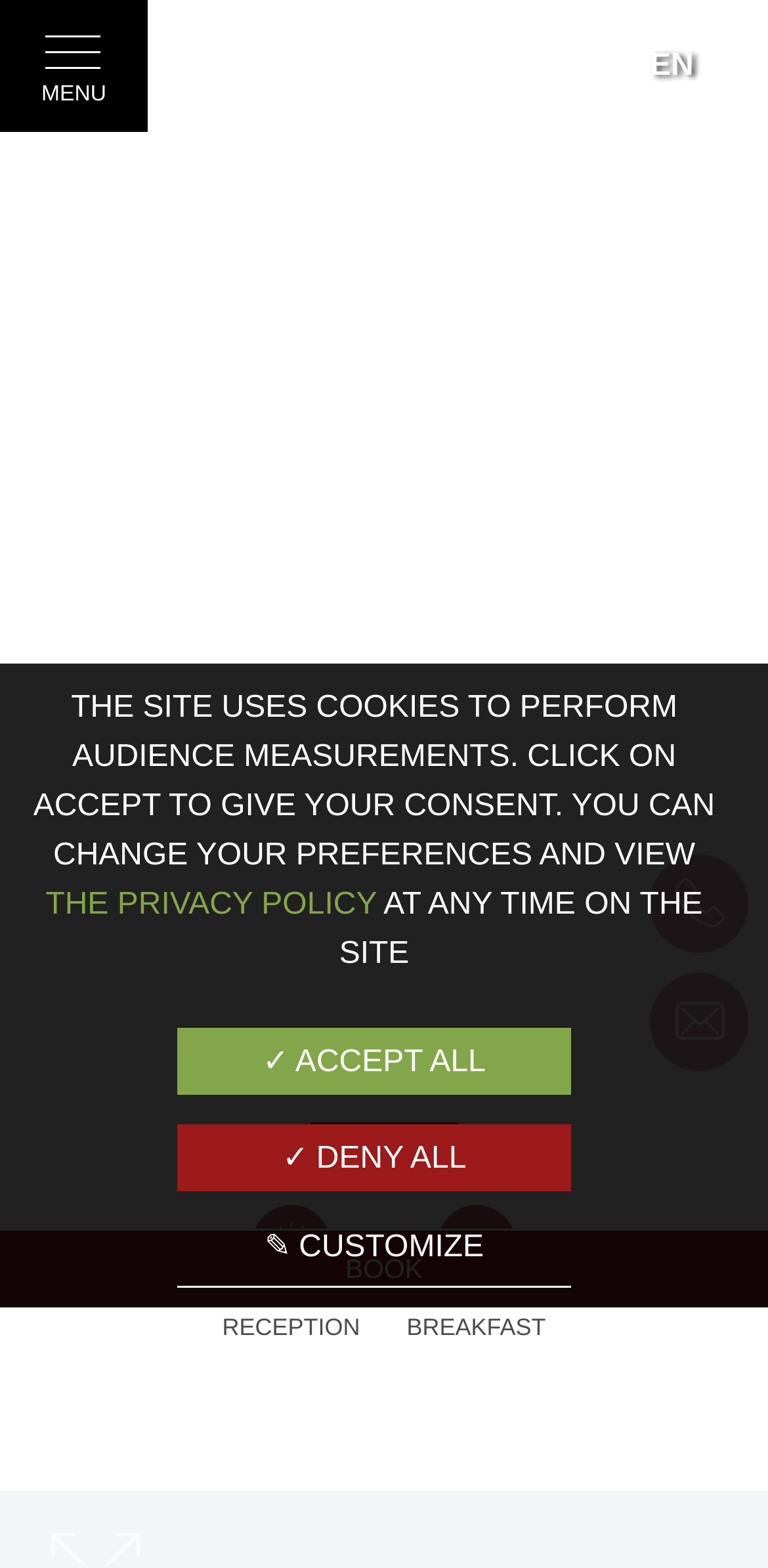Please find the bounding box coordinates of the section that needs to be clicked to achieve this instruction: "Click the MENU button".

[0.0, 0.0, 0.192, 0.084]